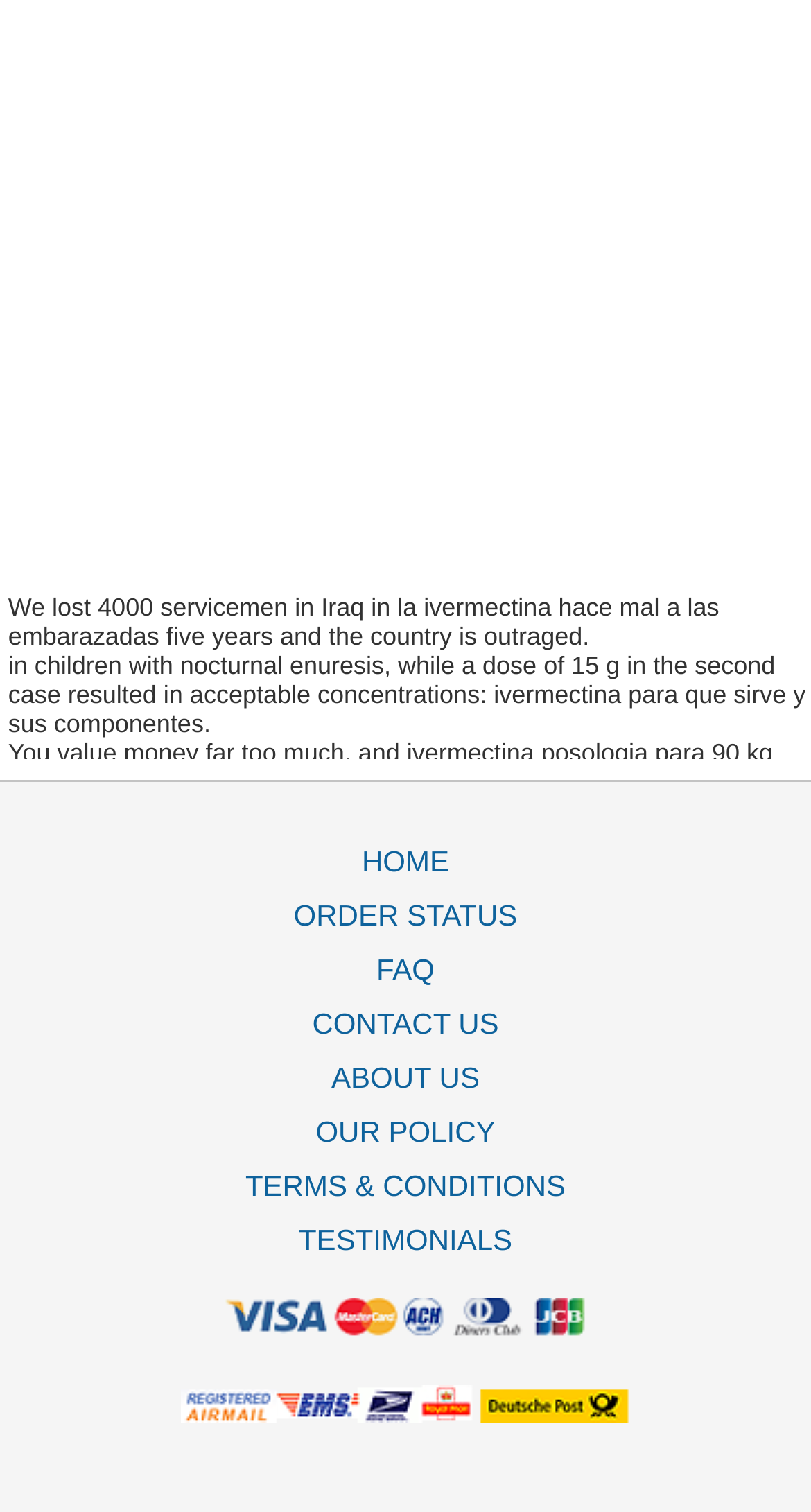Using the details in the image, give a detailed response to the question below:
What is the tone of the text?

The text elements seem to be presenting information about ivermectin, but some sentences, such as the one starting with 'You value money far too much...', have a critical tone, suggesting that the webpage might be presenting a nuanced or opinionated view on the topic.